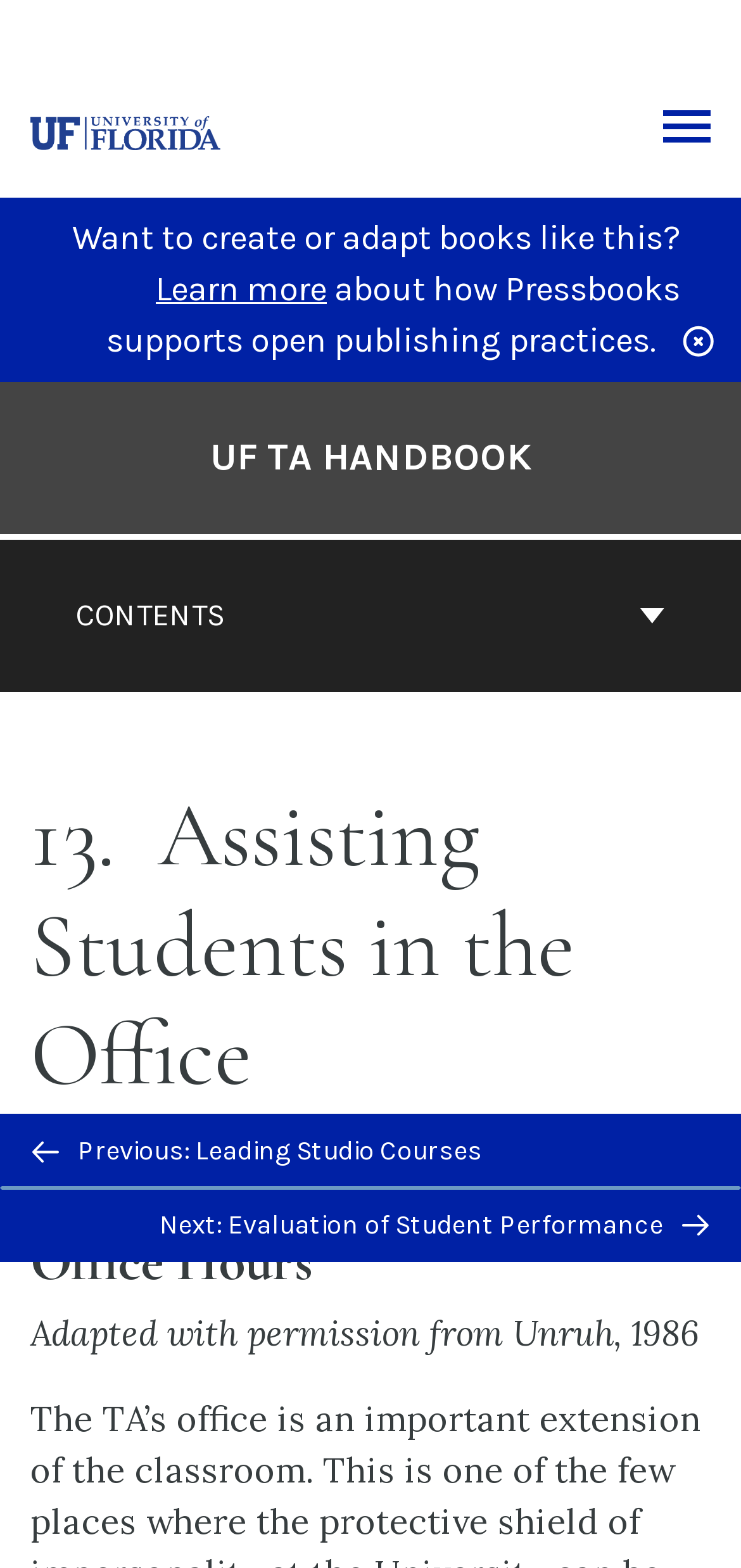What is the previous chapter about?
Kindly answer the question with as much detail as you can.

The previous chapter is mentioned in the link element with a bounding box of [0.0, 0.71, 1.0, 0.758]. It is also indicated by the image element with a bounding box of [0.044, 0.727, 0.079, 0.744].